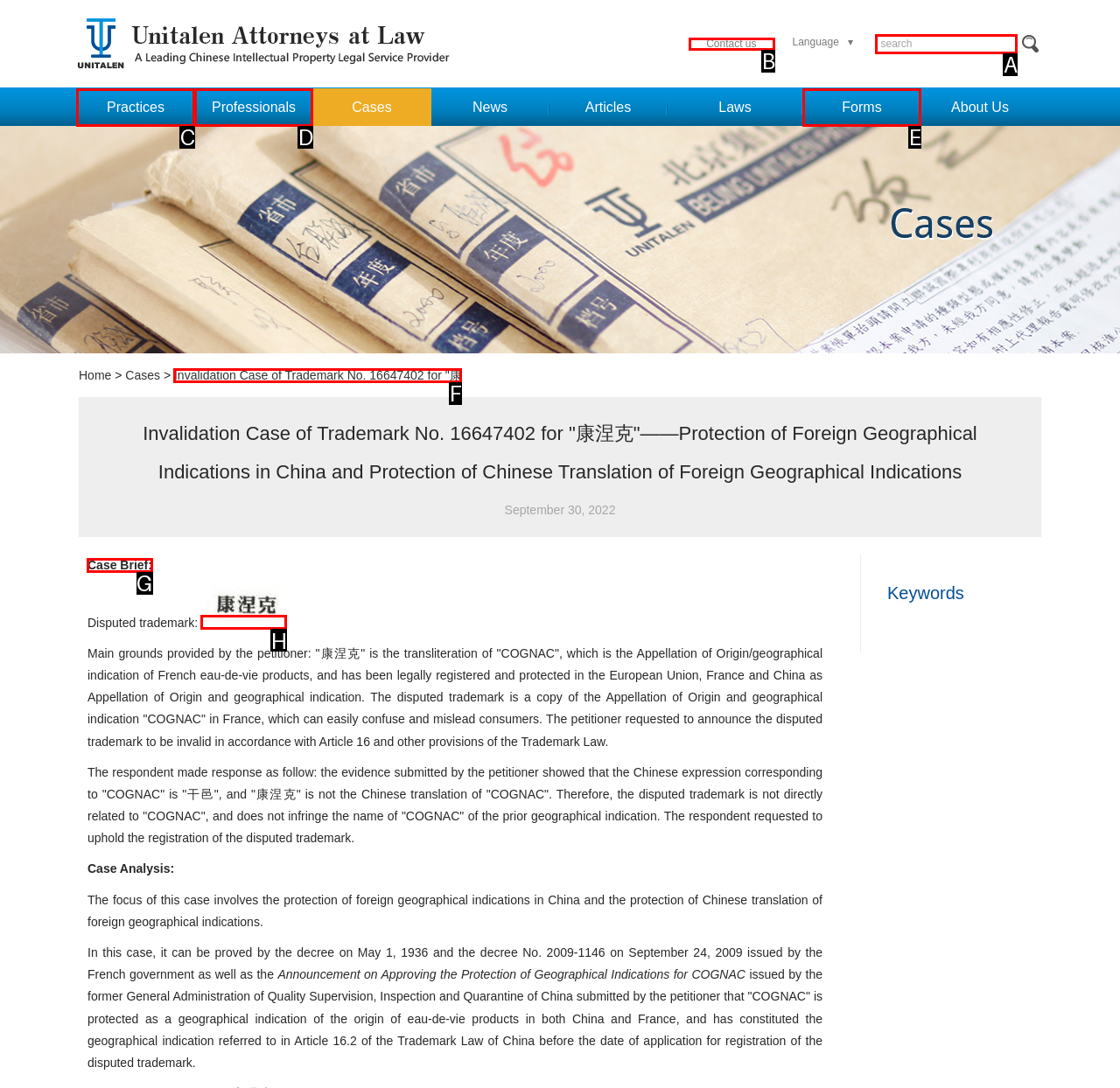Choose the HTML element that needs to be clicked for the given task: Read the case brief Respond by giving the letter of the chosen option.

G